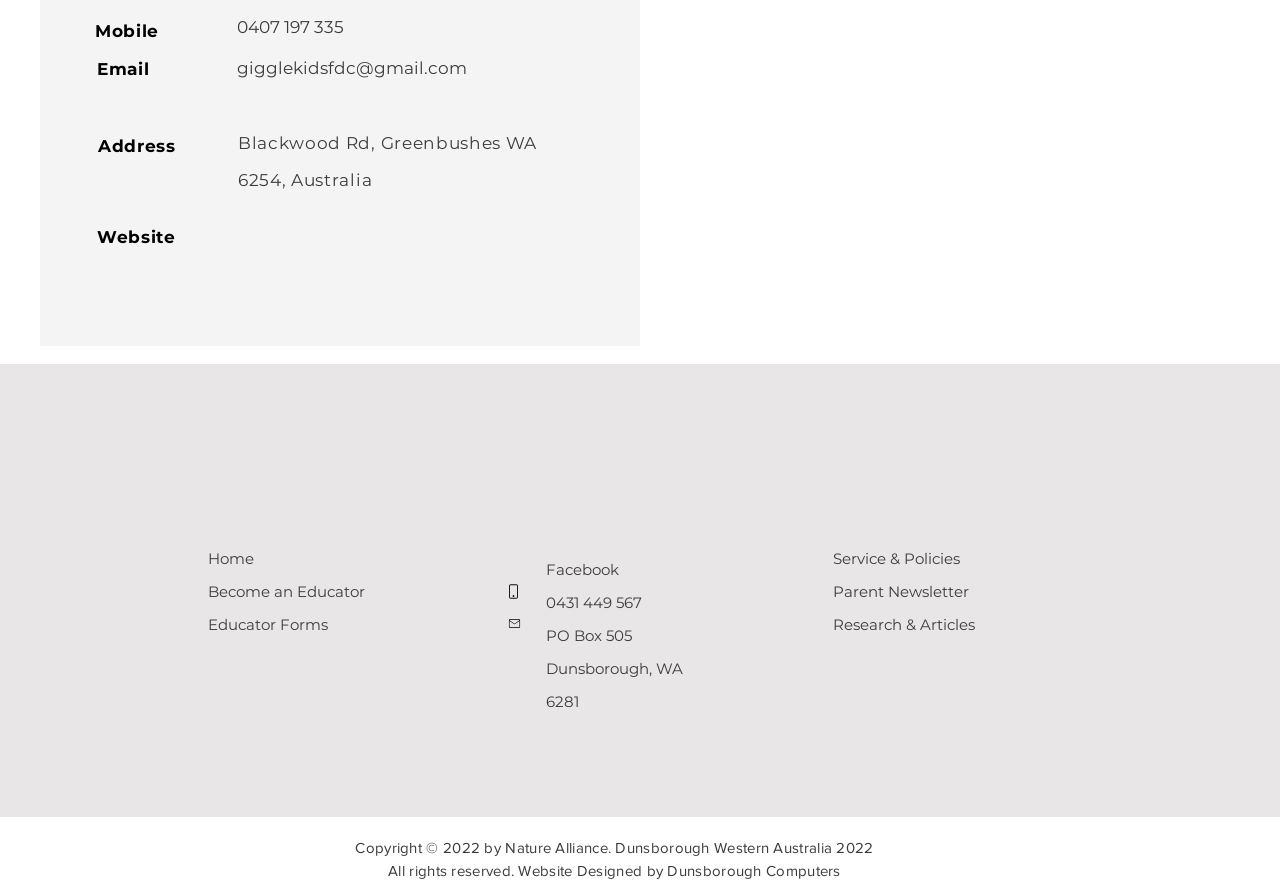Please identify the bounding box coordinates of the area that needs to be clicked to follow this instruction: "Visit the 'Facebook' page".

[0.395, 0.618, 0.417, 0.65]